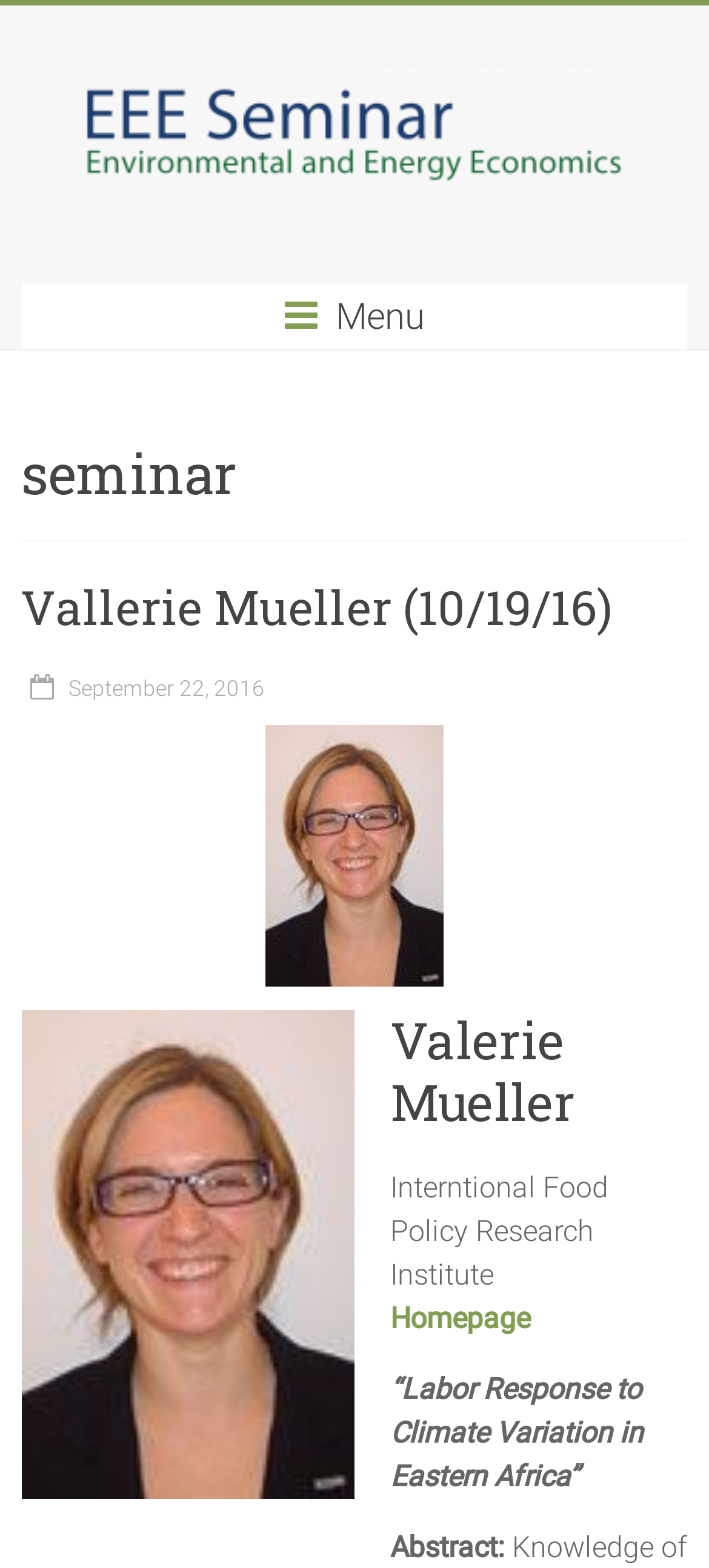Locate the bounding box of the UI element defined by this description: "alt="EEE Seminar"". The coordinates should be given as four float numbers between 0 and 1, formatted as [left, top, right, bottom].

[0.115, 0.021, 0.885, 0.043]